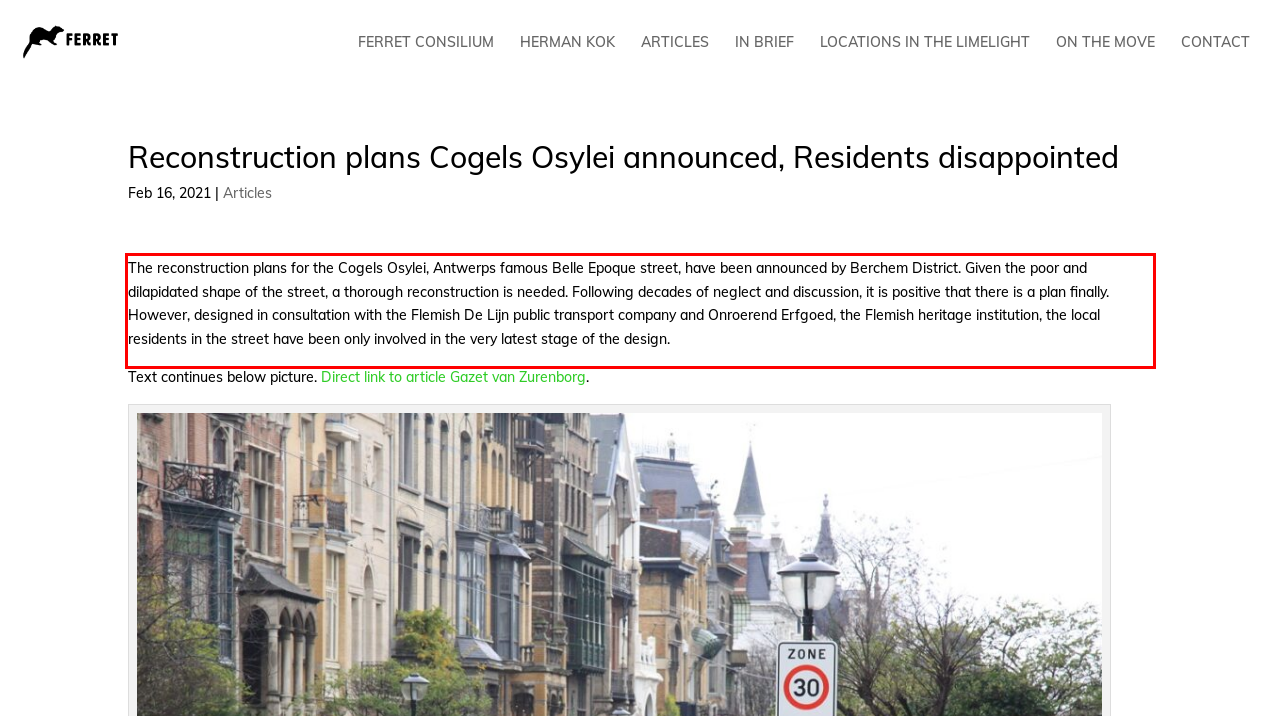Extract and provide the text found inside the red rectangle in the screenshot of the webpage.

The reconstruction plans for the Cogels Osylei, Antwerps famous Belle Epoque street, have been announced by Berchem District. Given the poor and dilapidated shape of the street, a thorough reconstruction is needed. Following decades of neglect and discussion, it is positive that there is a plan finally. However, designed in consultation with the Flemish De Lijn public transport company and Onroerend Erfgoed, the Flemish heritage institution, the local residents in the street have been only involved in the very latest stage of the design.